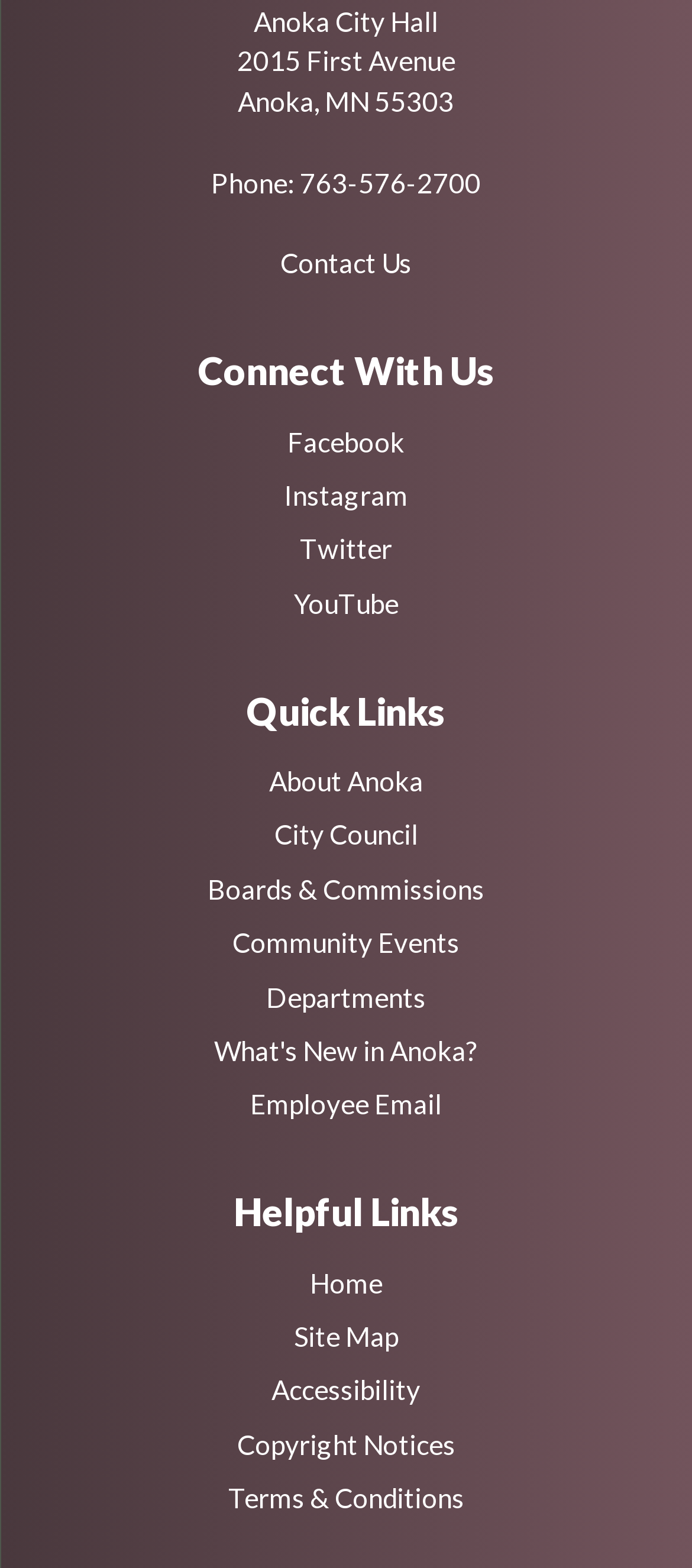Please identify the bounding box coordinates of the element's region that I should click in order to complete the following instruction: "Visit the city's Facebook page". The bounding box coordinates consist of four float numbers between 0 and 1, i.e., [left, top, right, bottom].

[0.415, 0.271, 0.585, 0.291]